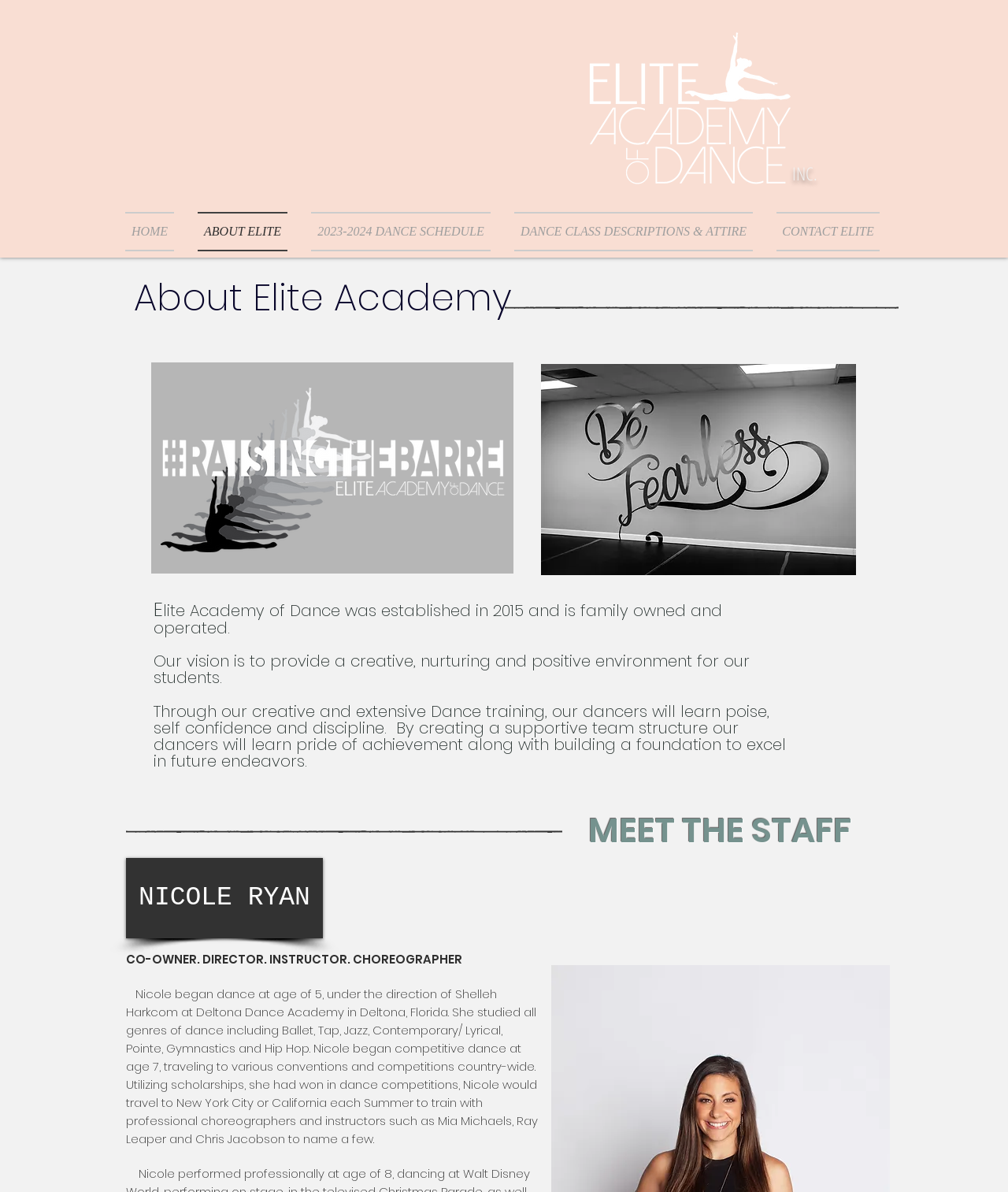Answer the question below using just one word or a short phrase: 
What is the topic of the section with the heading 'MEET THE STAFF'?

Staff information